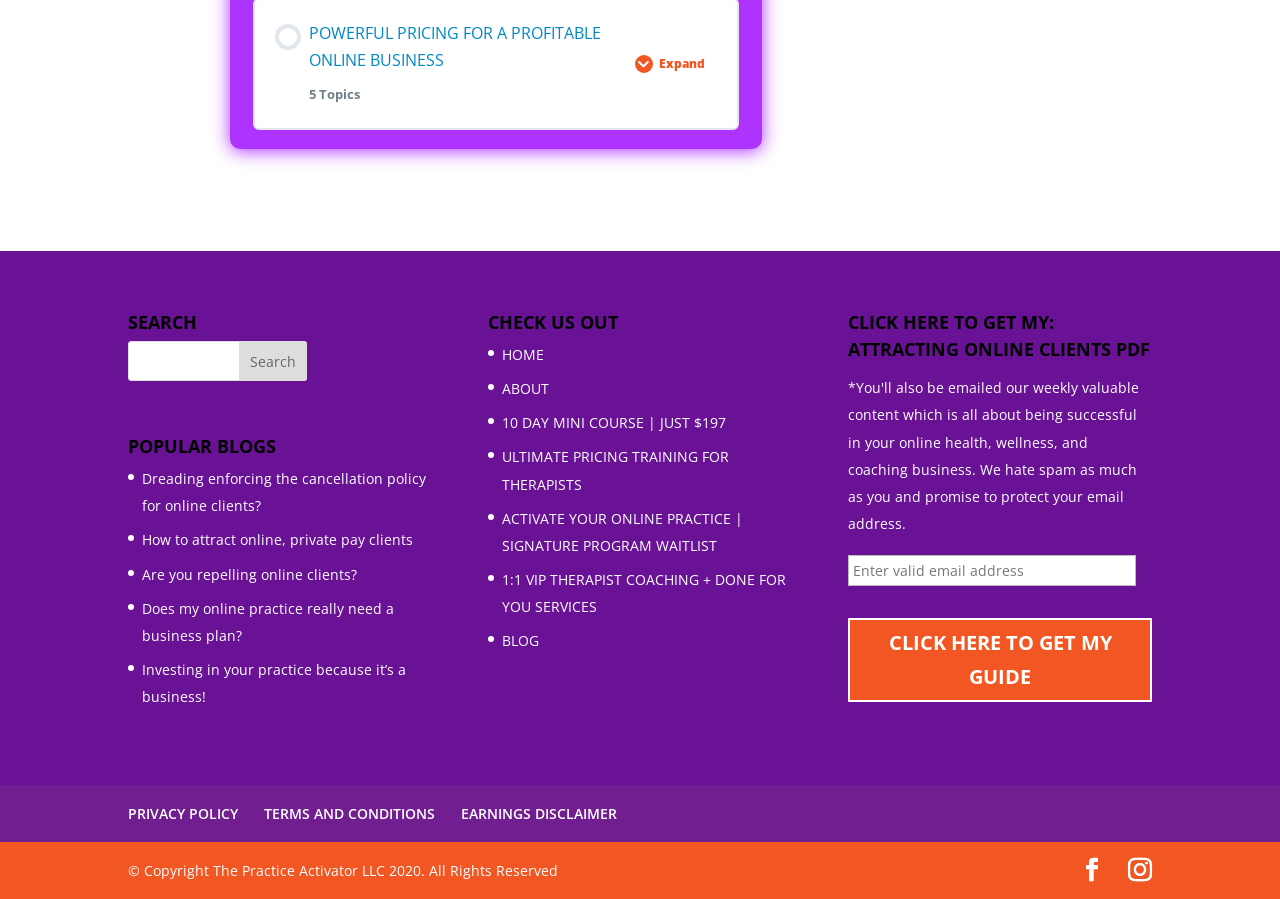Locate the bounding box coordinates of the element's region that should be clicked to carry out the following instruction: "Search for a topic". The coordinates need to be four float numbers between 0 and 1, i.e., [left, top, right, bottom].

[0.1, 0.379, 0.24, 0.424]